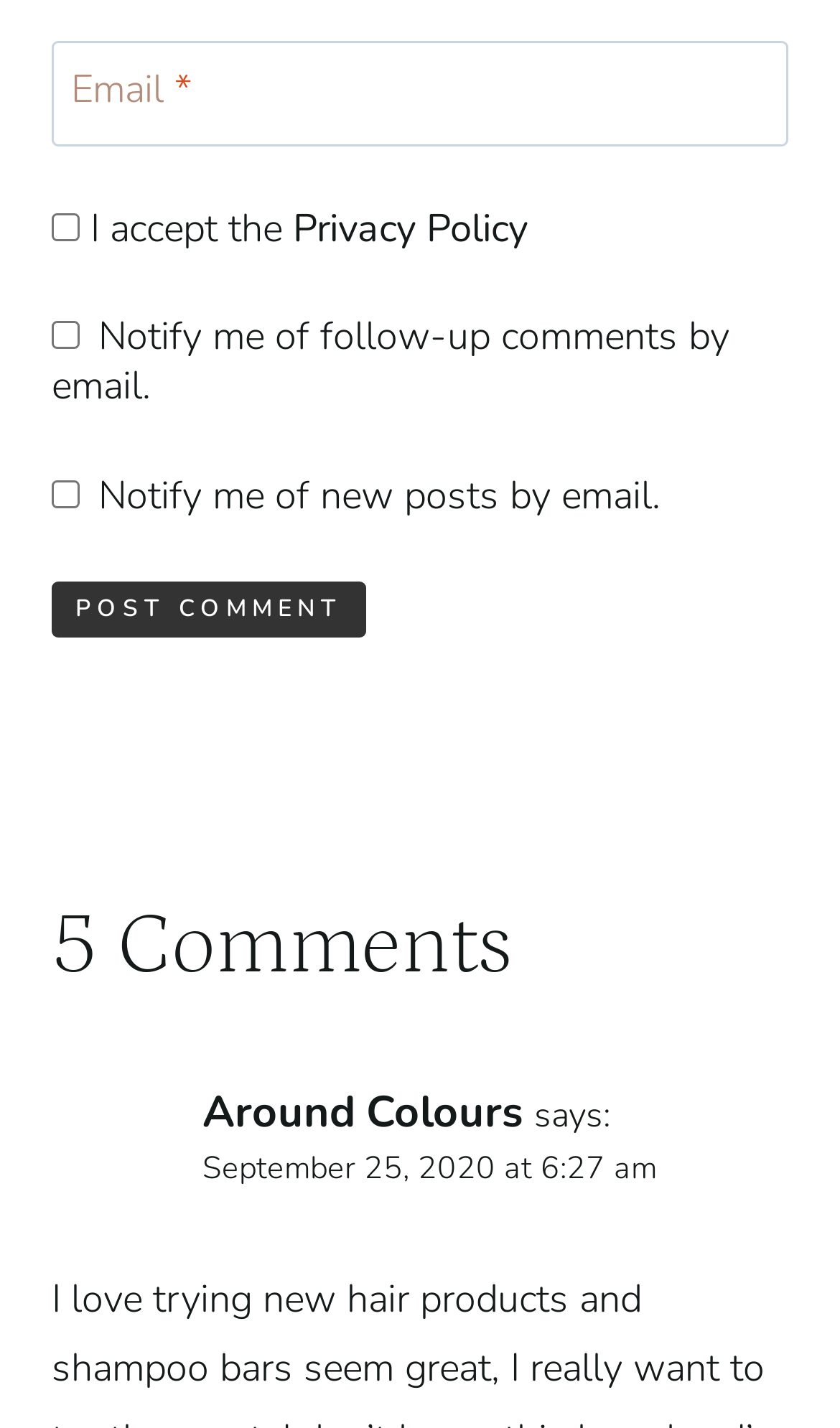Please give a short response to the question using one word or a phrase:
What is the text on the button?

POST COMMENT